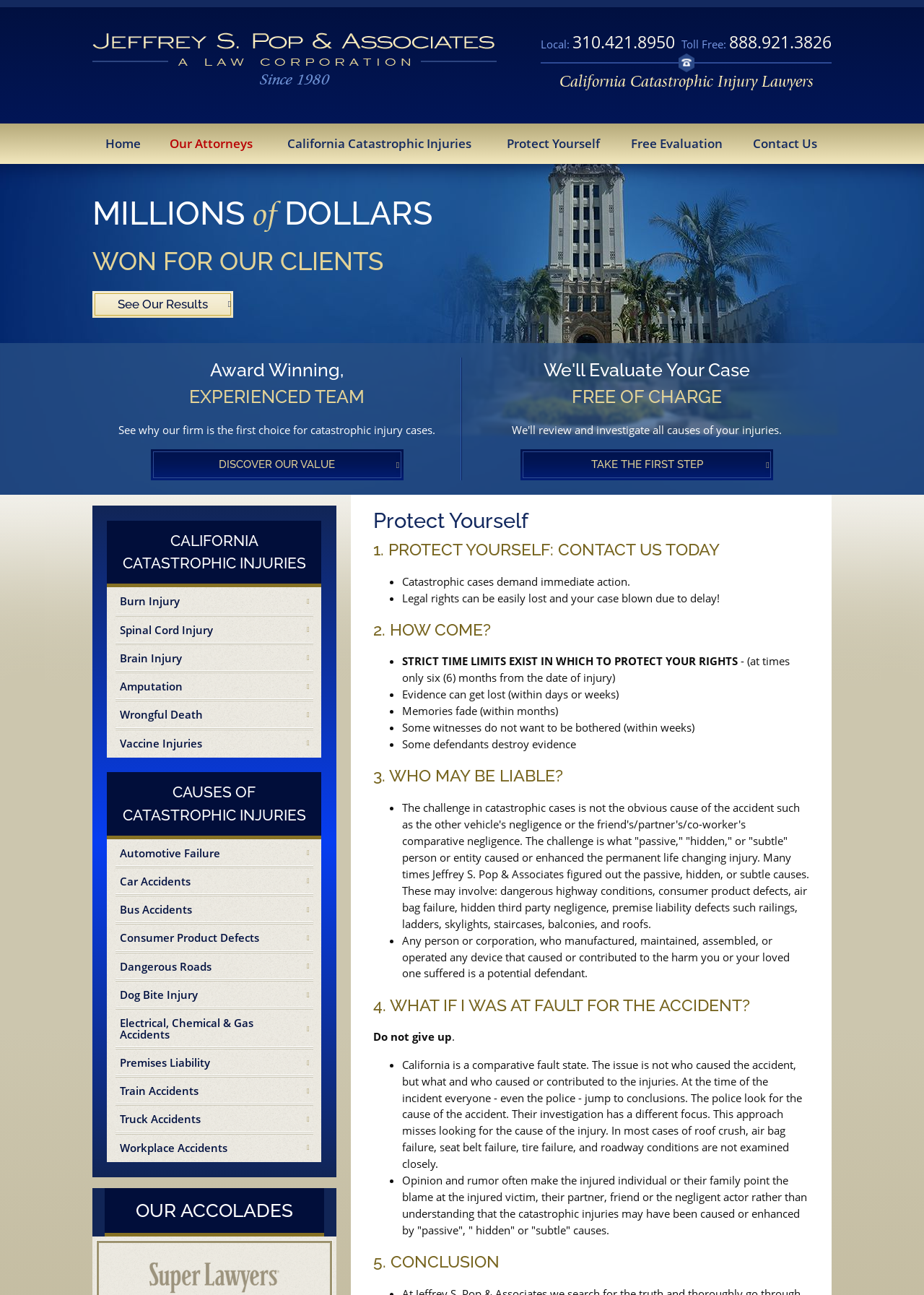Show the bounding box coordinates of the element that should be clicked to complete the task: "Get a free evaluation".

[0.666, 0.096, 0.799, 0.127]